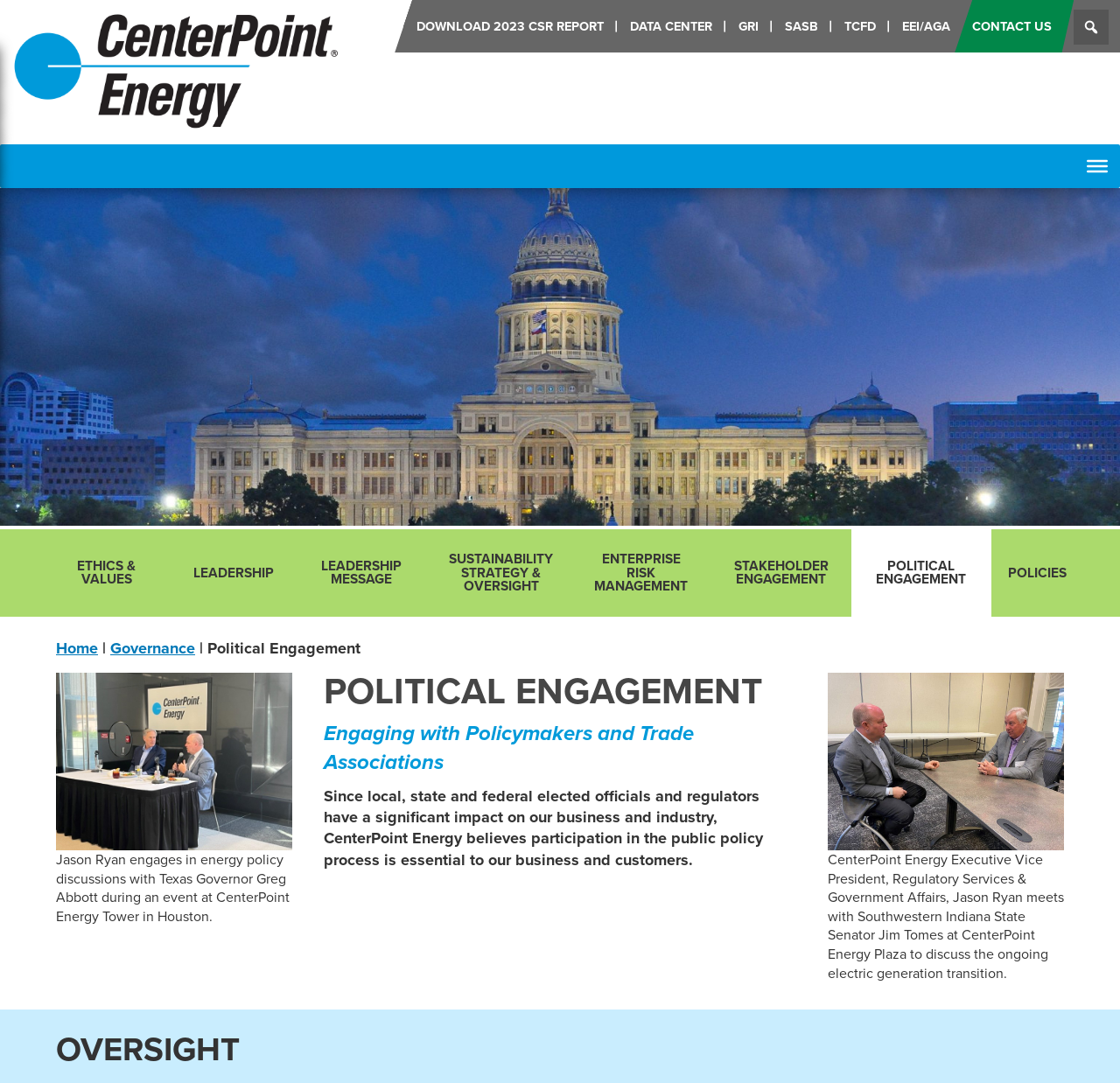Please locate the bounding box coordinates of the element that should be clicked to complete the given instruction: "Contact us".

[0.853, 0.0, 0.959, 0.048]